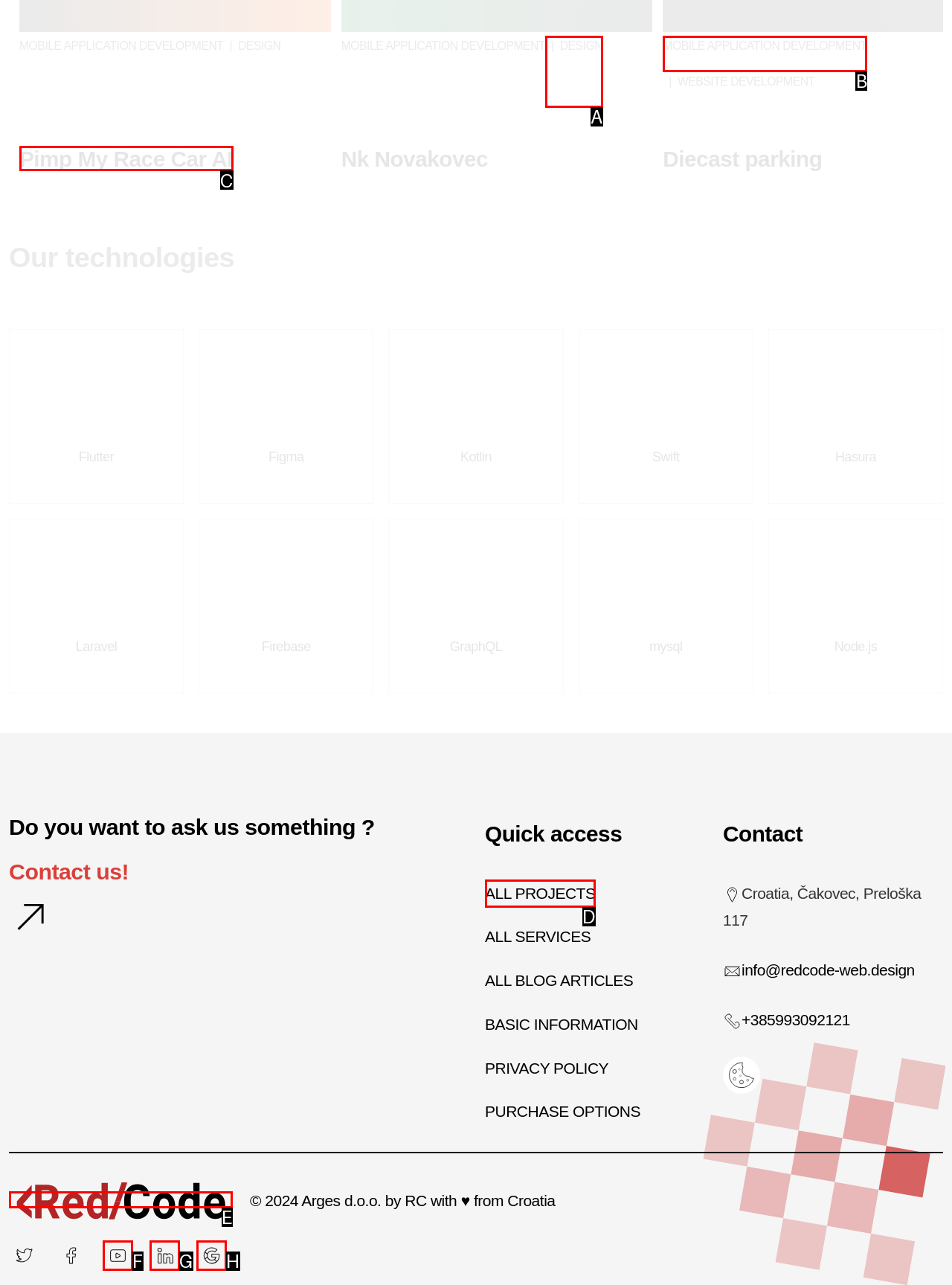Choose the HTML element that best fits the description: Pimp My Race Car AI. Answer with the option's letter directly.

C